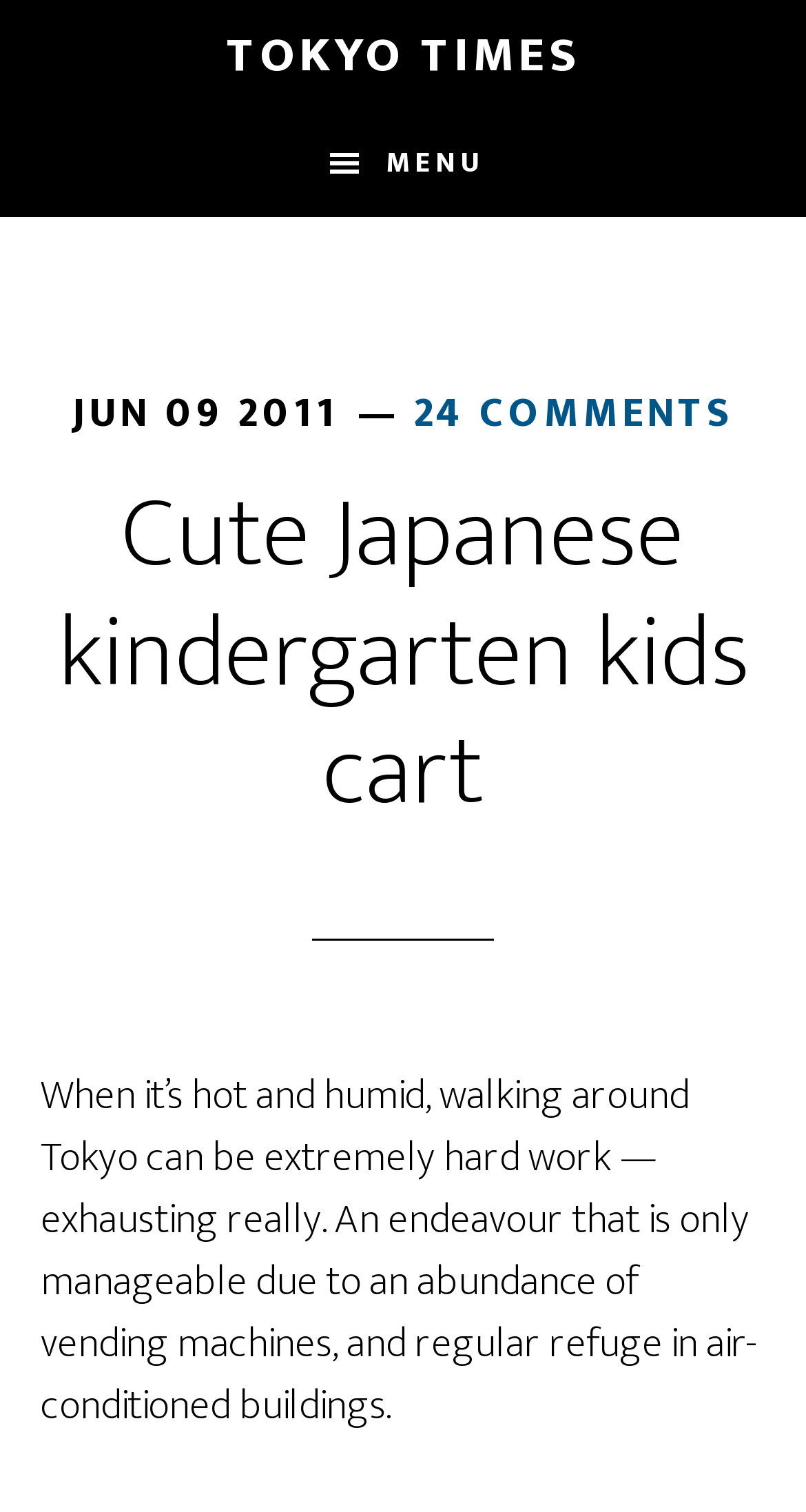Answer the question with a single word or phrase: 
What is the date mentioned in the article?

JUN 09 2011